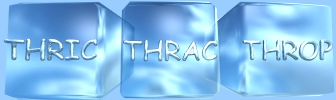What is the texture of the ice cubes' surface? Based on the image, give a response in one word or a short phrase.

glossy and textured